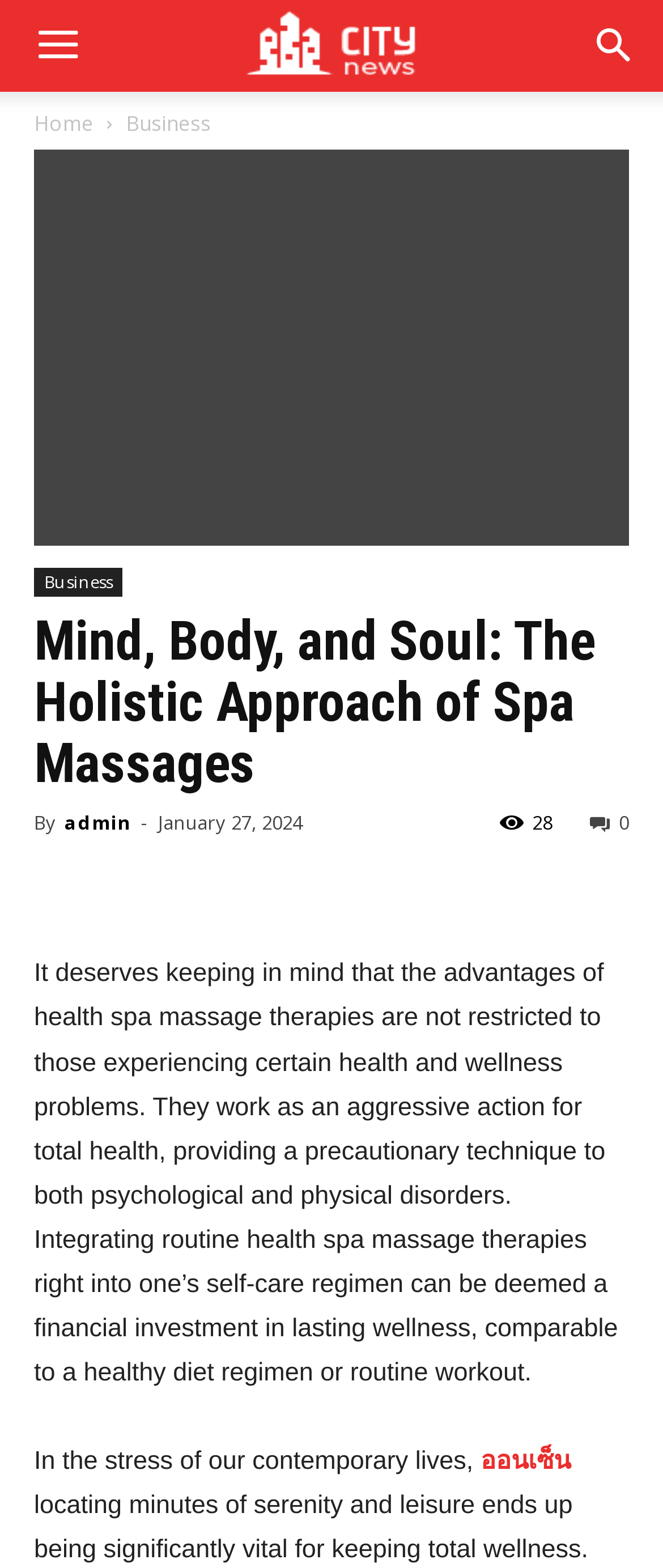Point out the bounding box coordinates of the section to click in order to follow this instruction: "Check the date of the article".

[0.238, 0.516, 0.456, 0.533]